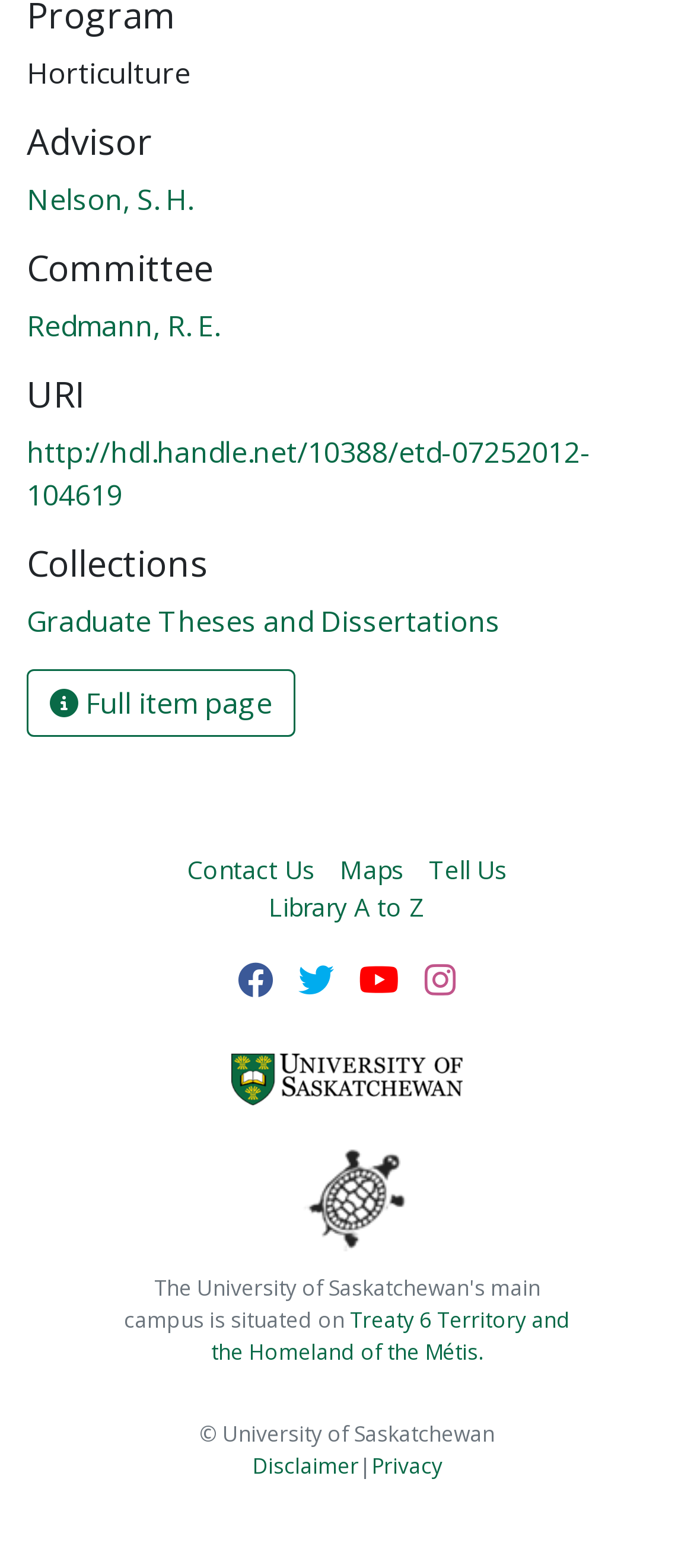Kindly provide the bounding box coordinates of the section you need to click on to fulfill the given instruction: "View the disclaimer".

[0.363, 0.925, 0.517, 0.945]